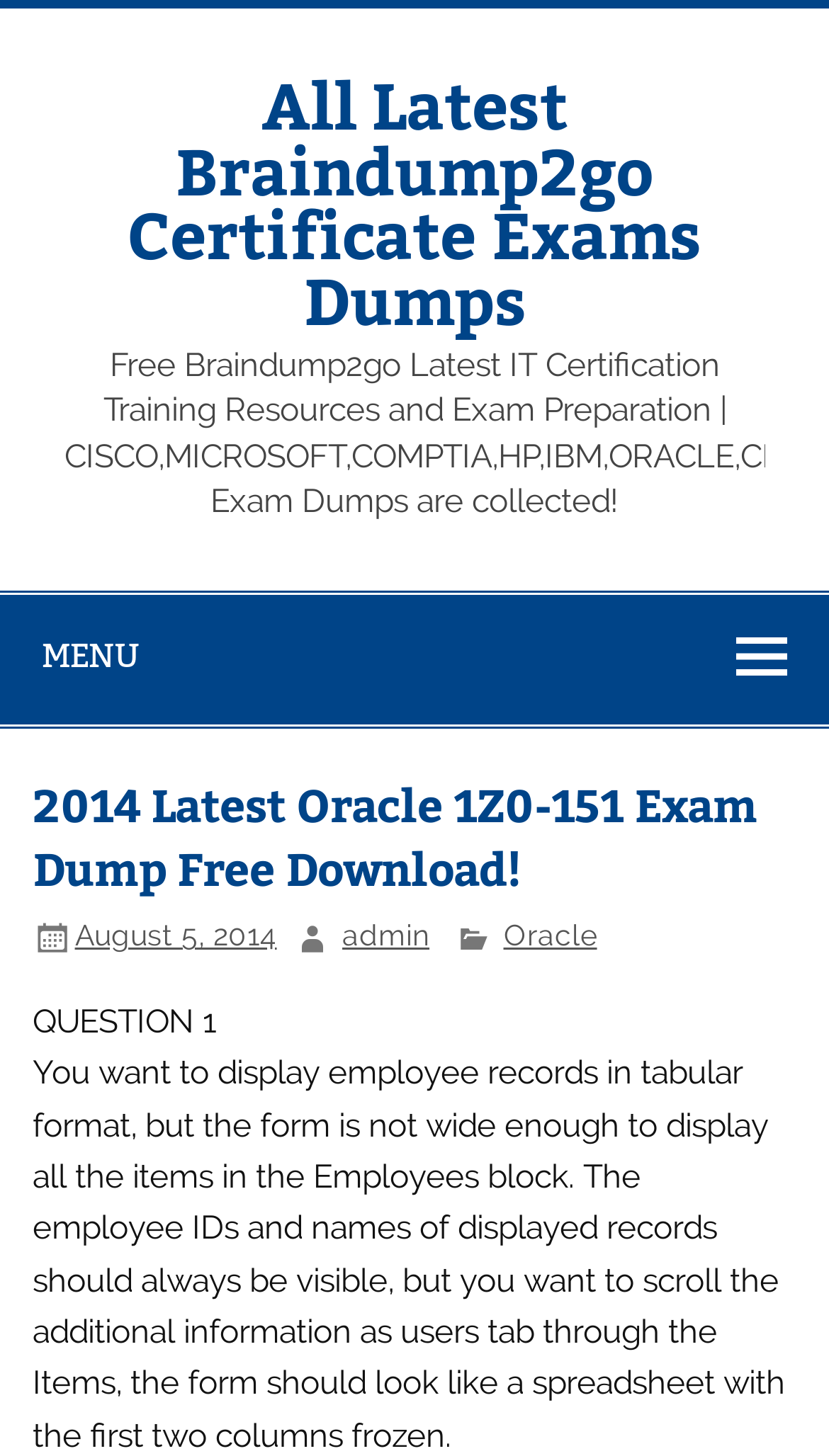Elaborate on the information and visuals displayed on the webpage.

The webpage appears to be a blog post or an article related to Oracle certification exams. At the top, there is a link to "All Latest Braindump2go Certificate Exams Dumps" positioned almost centrally. Below this link, a button labeled "MENU" is located at the top-left corner. 

The main content of the webpage is divided into sections. The first section has a heading "2014 Latest Oracle 1Z0-151 Exam Dump Free Download!" positioned near the top-center of the page. Below this heading, there are three links: "August 5, 2014" on the left, "admin" in the middle, and "Oracle" on the right. 

The main question or topic of the webpage is presented in a section below, with the title "QUESTION 1" in a smaller font. The question itself is a long paragraph that describes a scenario where employee records need to be displayed in a tabular format, with specific requirements for scrolling and visibility of certain columns. This paragraph takes up most of the remaining space on the webpage.